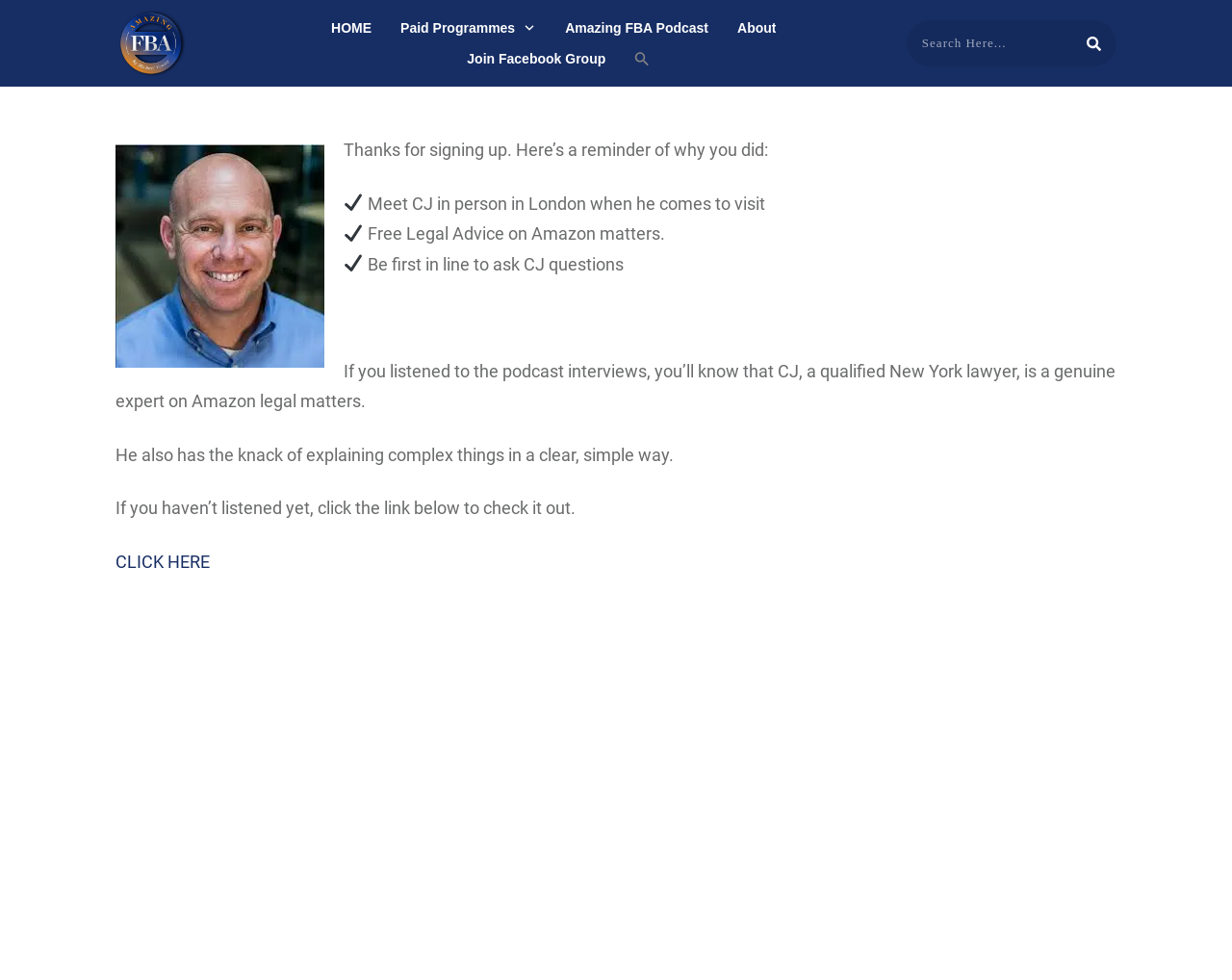Give a concise answer using only one word or phrase for this question:
What is the format of the content below the search box?

Text with checkboxes